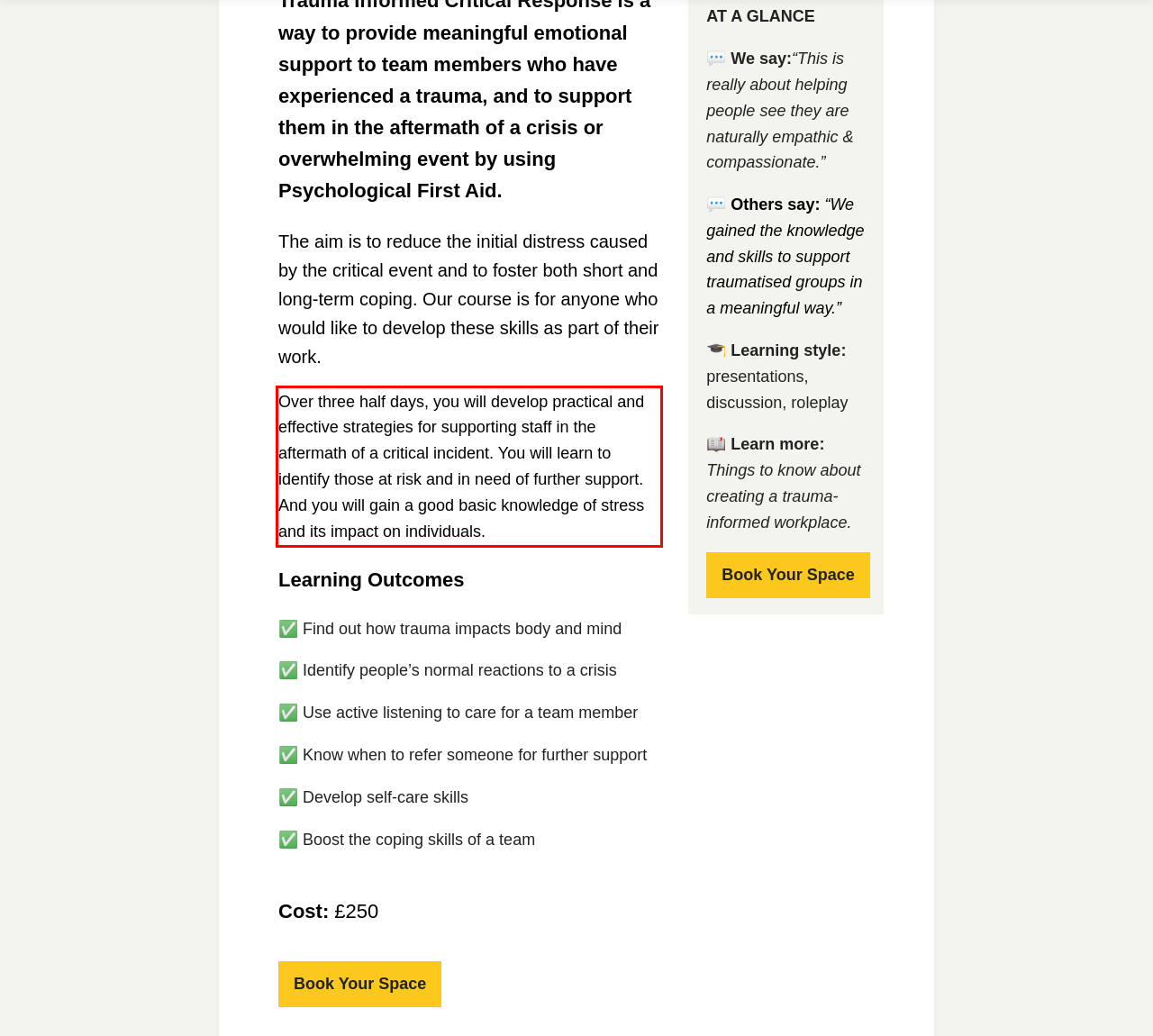Using the provided screenshot, read and generate the text content within the red-bordered area.

Over three half days, you will develop practical and effective strategies for supporting staff in the aftermath of a critical incident. You will learn to identify those at risk and in need of further support. And you will gain a good basic knowledge of stress and its impact on individuals.